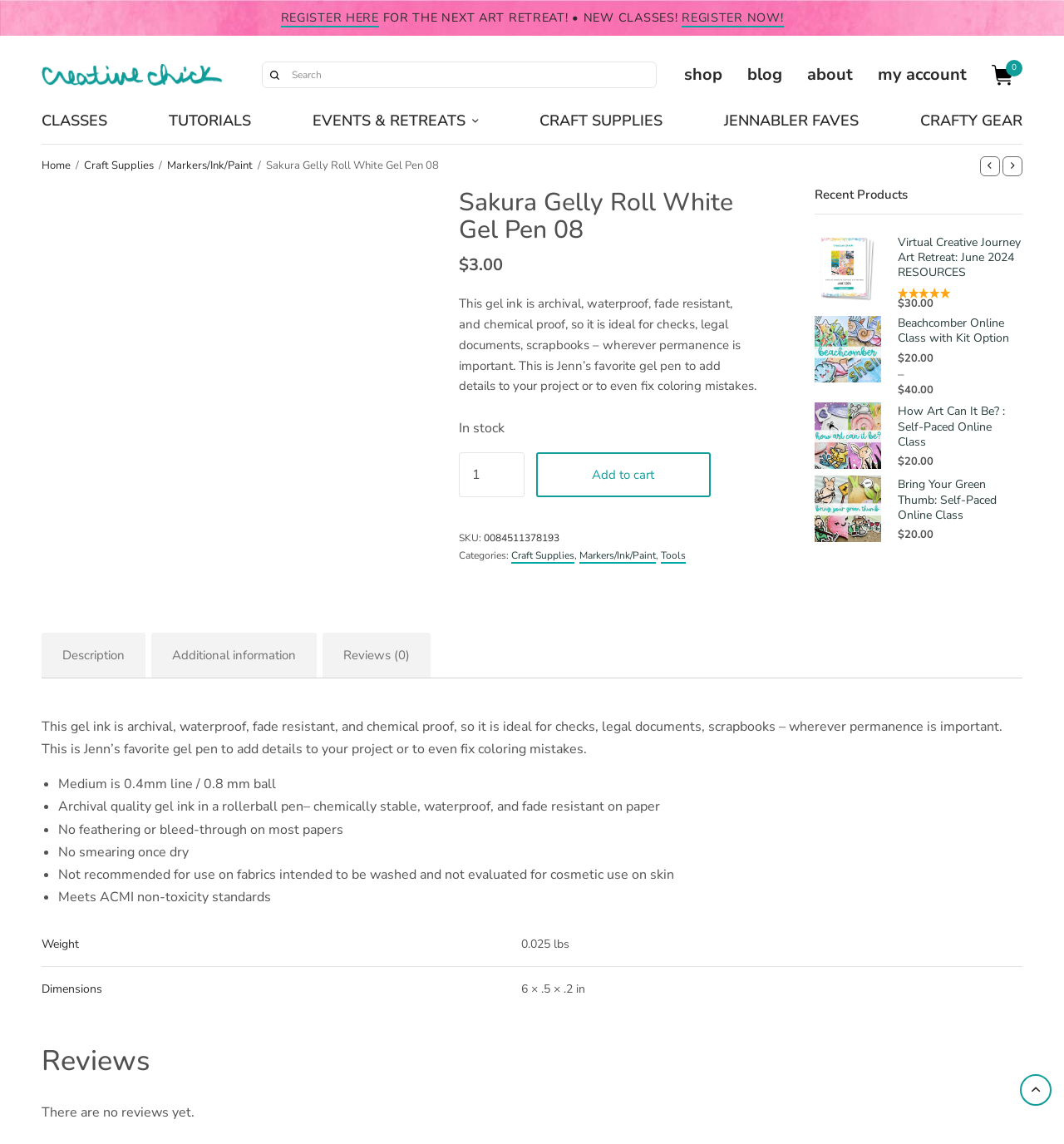How many reviews are there for Sakura Gelly Roll White Gel Pen 08?
Answer with a single word or phrase, using the screenshot for reference.

0